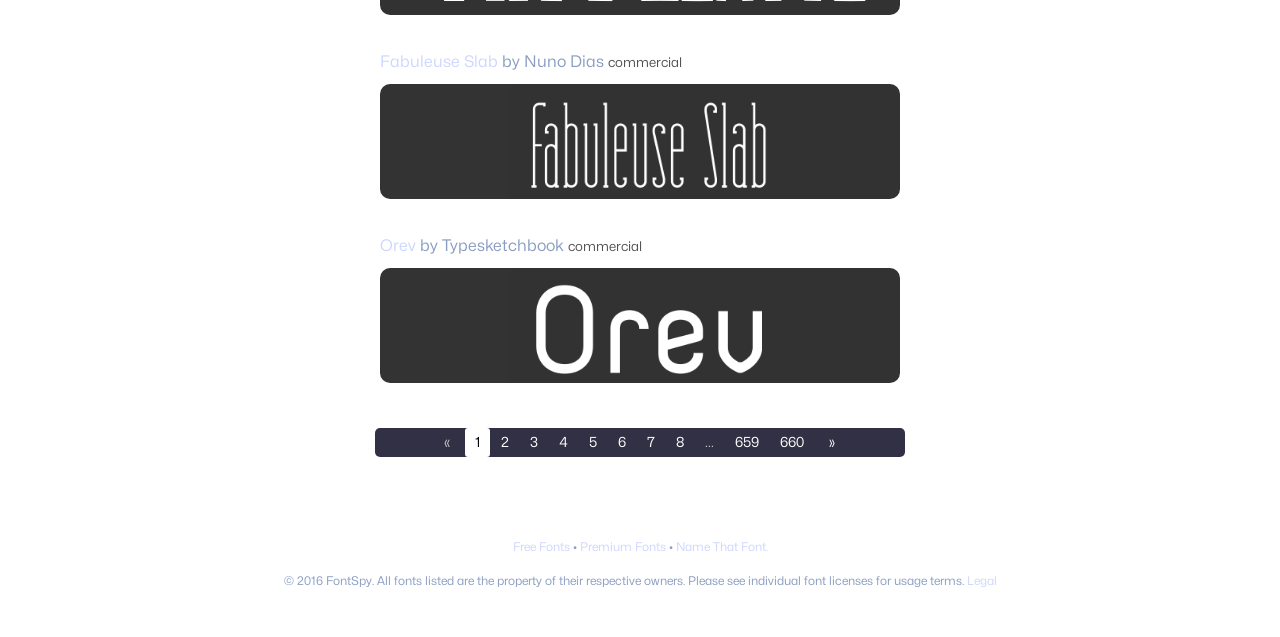How many pagination links are there?
Give a one-word or short-phrase answer derived from the screenshot.

9